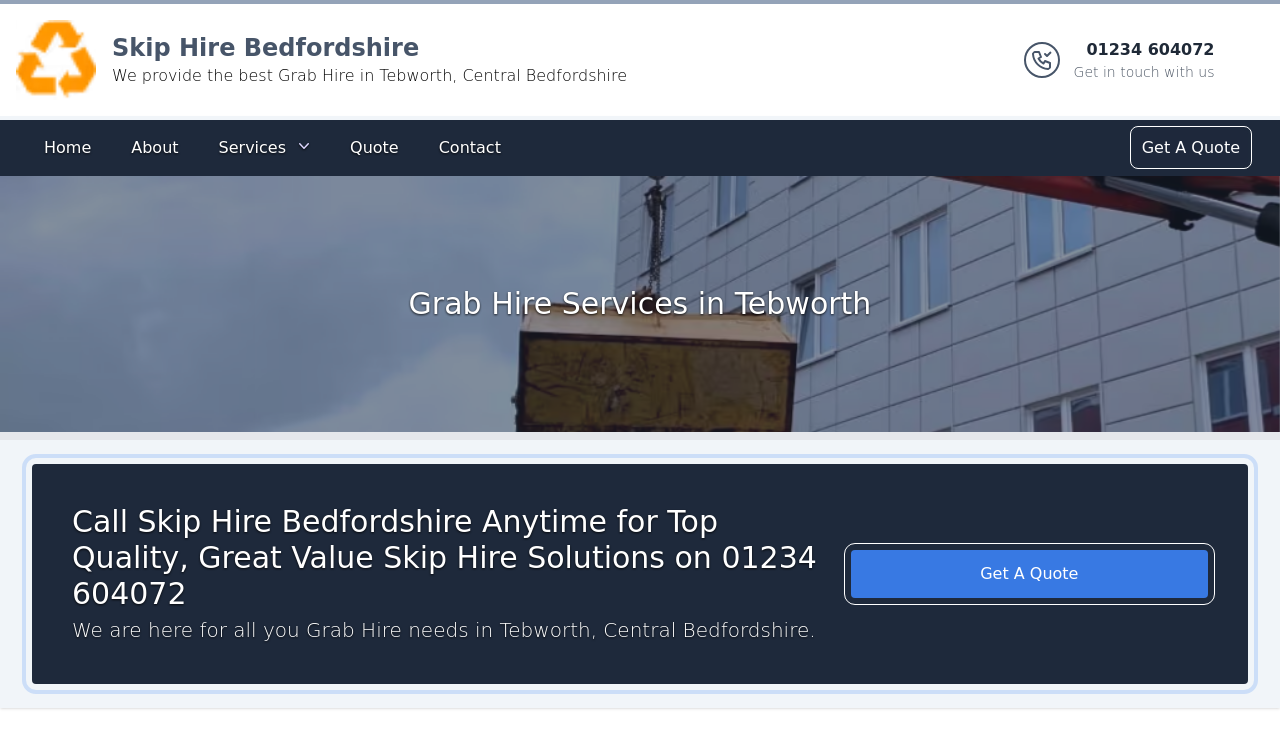Identify and provide the main heading of the webpage.

Grab Hire Services in Tebworth